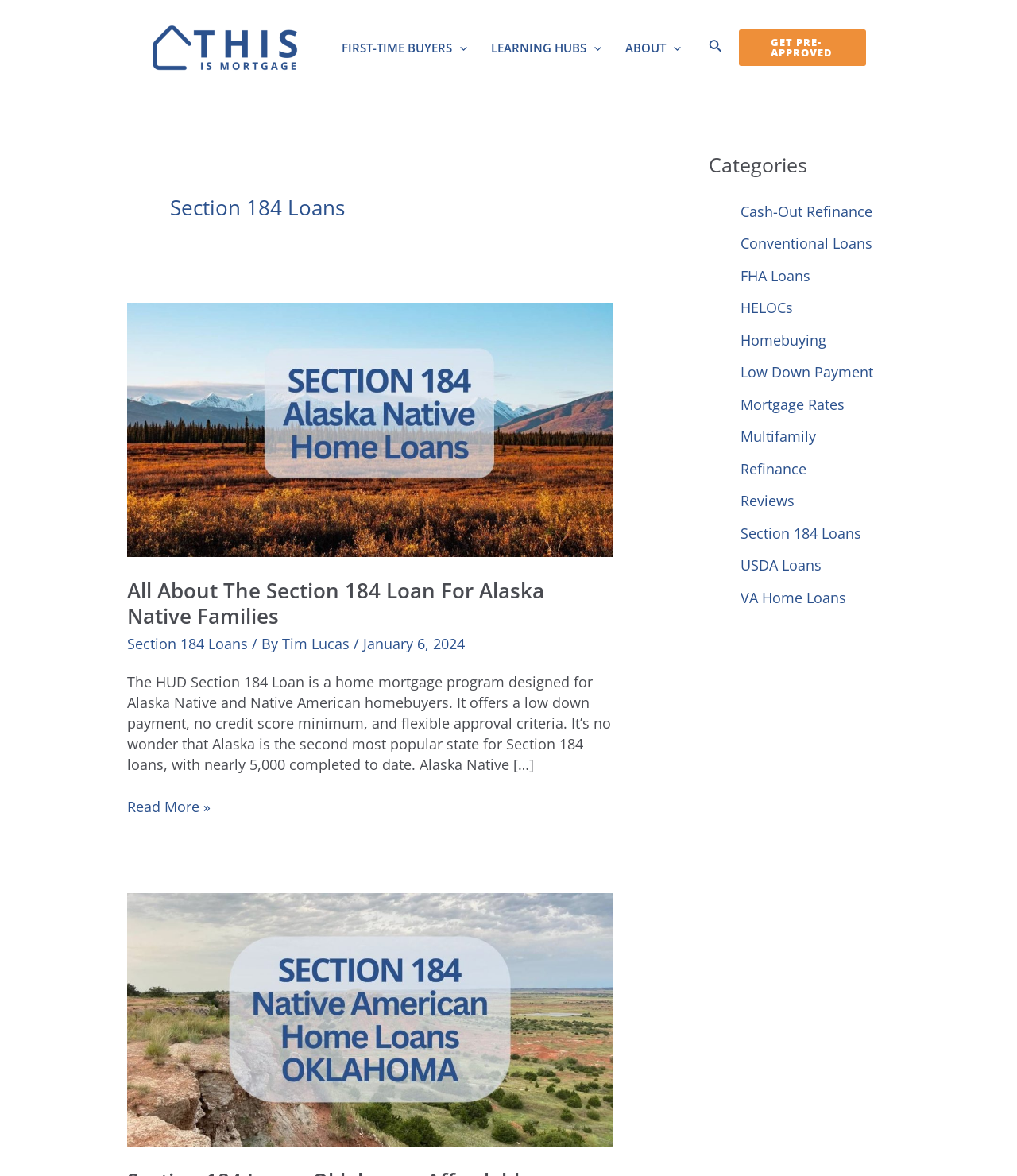Create a detailed narrative of the webpage’s visual and textual elements.

This webpage is about Section 184 Loans, specifically the archives page 2 of 2 on the website "This Is Mortgage". At the top, there is a navigation bar with links to "FIRST-TIME BUYERS", "LEARNING HUBS", "ABOUT", and a search icon. Below the navigation bar, there is a prominent heading "Section 184 Loans" followed by an article section.

The article section contains a link to "Section 184 Loans Alaska Native Homebuying Program" with an accompanying image. Below this, there is a heading "All About The Section 184 Loan For Alaska Native Families" followed by a link to the same article. There is also a brief description of the Section 184 Loan program, which is a home mortgage program designed for Alaska Native and Native American homebuyers.

Further down, there are links to other related articles, including "Section 184 Loans Oklahoma Native American Homebuyer" with an accompanying image. On the right side of the page, there is a complementary section with a heading "Categories" and a navigation menu with links to various mortgage-related categories, such as "Cash-Out Refinance", "Conventional Loans", "FHA Loans", and more.